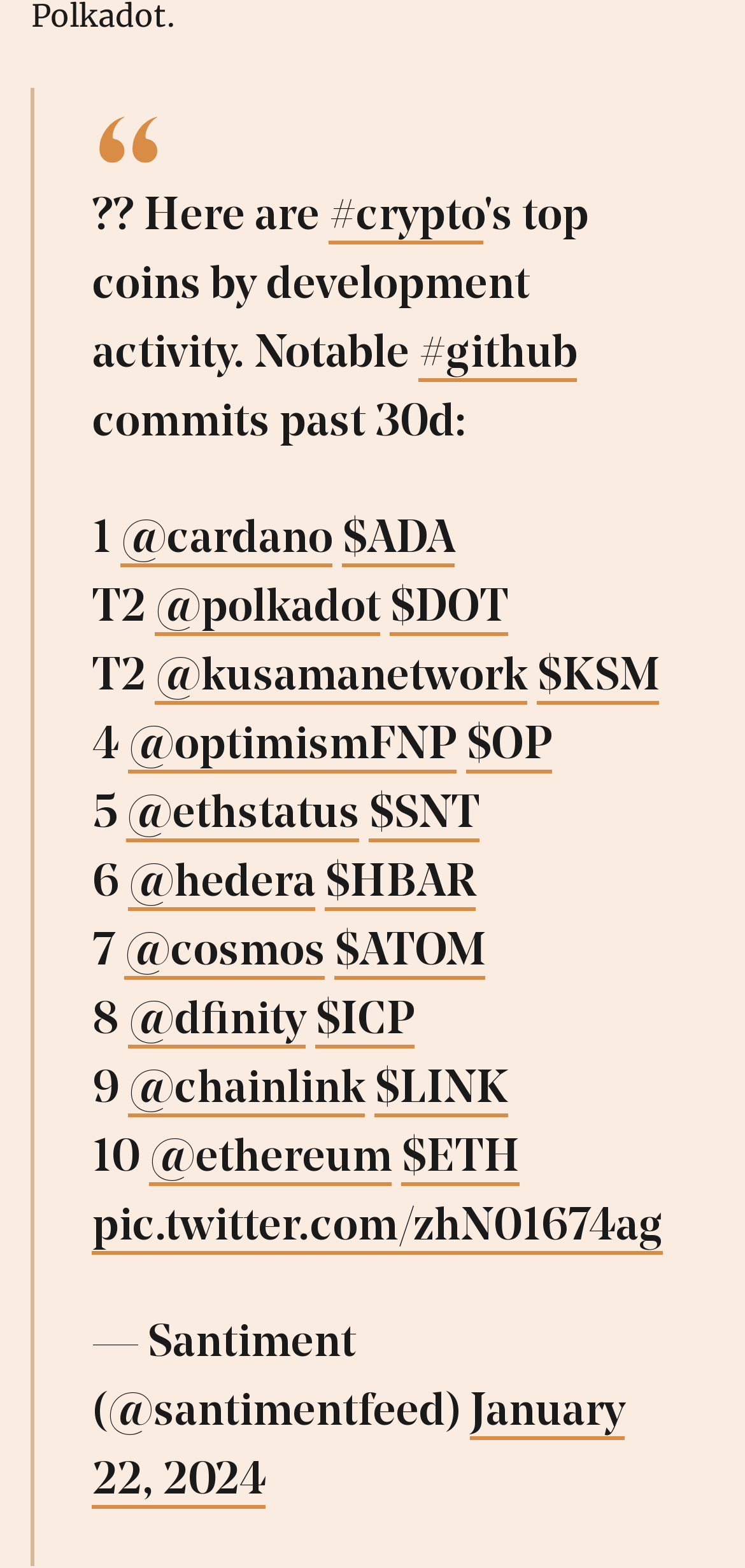Respond to the following query with just one word or a short phrase: 
How many commits are mentioned in the tweet?

10